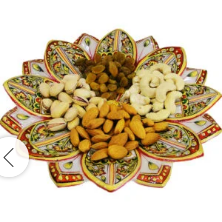Provide a comprehensive description of the image.

This beautifully crafted Lotus Shaped Marble Serving Tray features an intricate design, showcasing vibrant colors and detailed patterns that evoke traditional artistry. The tray holds an assortment of nuts, including almonds, cashews, and raisins, artfully arranged to highlight its aesthetic appeal. Perfect for festive occasions or as a decorative piece, this serving tray combines functionality with elegance, making it a stunning addition to any dining setting or decor. The high-quality marble material ensures durability, while the delicate craftsmanship reflects the rich cultural heritage of artisanal stonework.